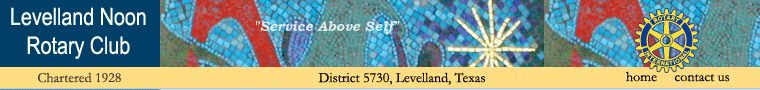Please analyze the image and provide a thorough answer to the question:
What is the district affiliation of the Levelland Noon Rotary Club?

The district affiliation of the Levelland Noon Rotary Club can be found on the banner, which displays the text 'District 5730, Levelland, Texas'.